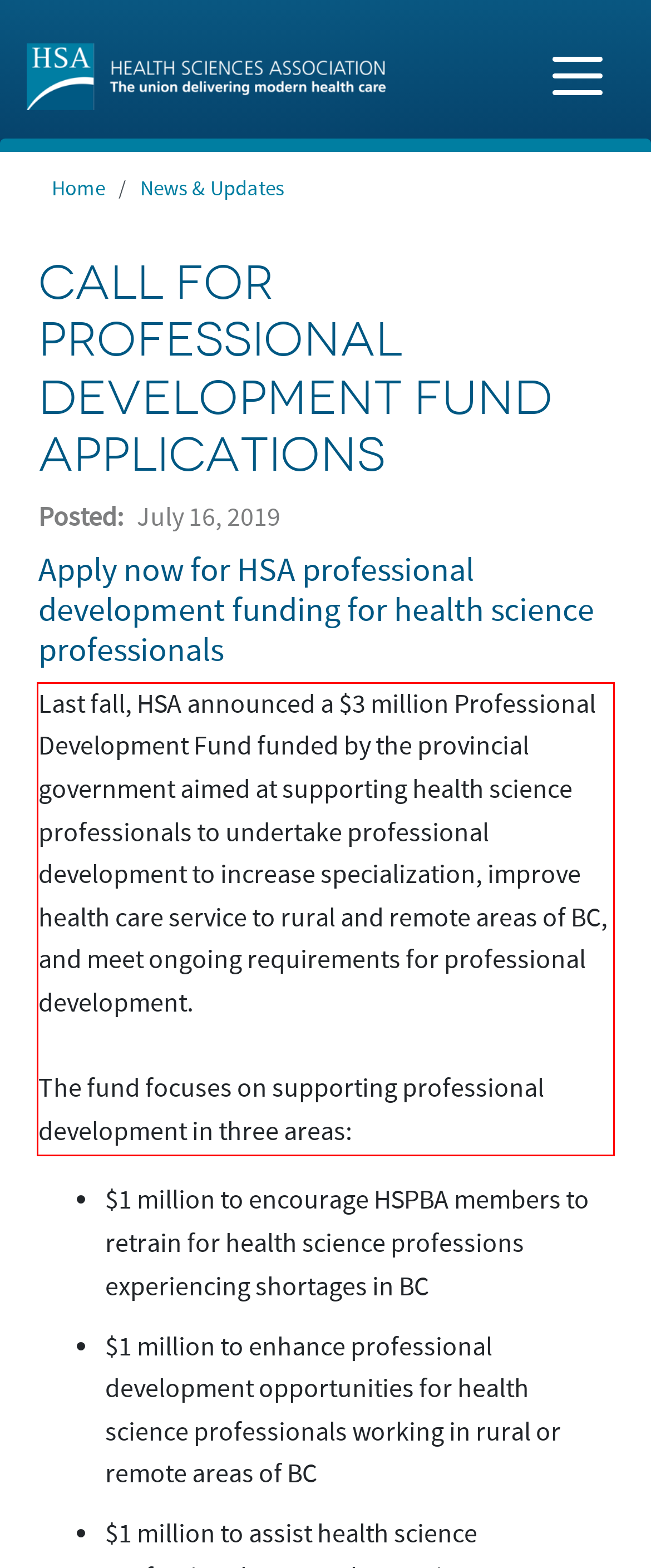You are given a screenshot of a webpage with a UI element highlighted by a red bounding box. Please perform OCR on the text content within this red bounding box.

Last fall, HSA announced a $3 million Professional Development Fund funded by the provincial government aimed at supporting health science professionals to undertake professional development to increase specialization, improve health care service to rural and remote areas of BC, and meet ongoing requirements for professional development. The fund focuses on supporting professional development in three areas: